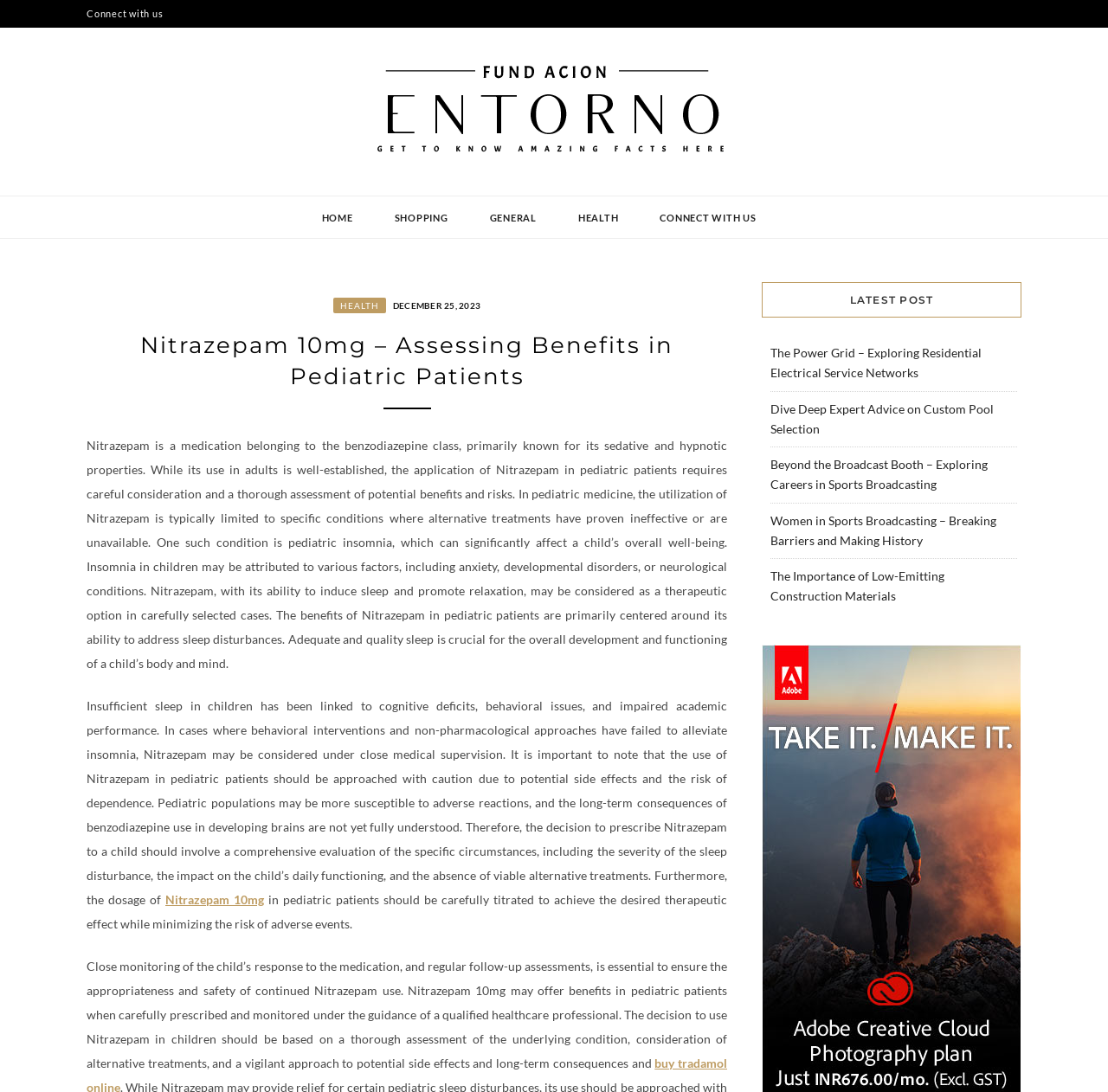Determine the bounding box coordinates for the area that needs to be clicked to fulfill this task: "Click on 'The Power Grid – Exploring Residential Electrical Service Networks'". The coordinates must be given as four float numbers between 0 and 1, i.e., [left, top, right, bottom].

[0.695, 0.316, 0.886, 0.348]